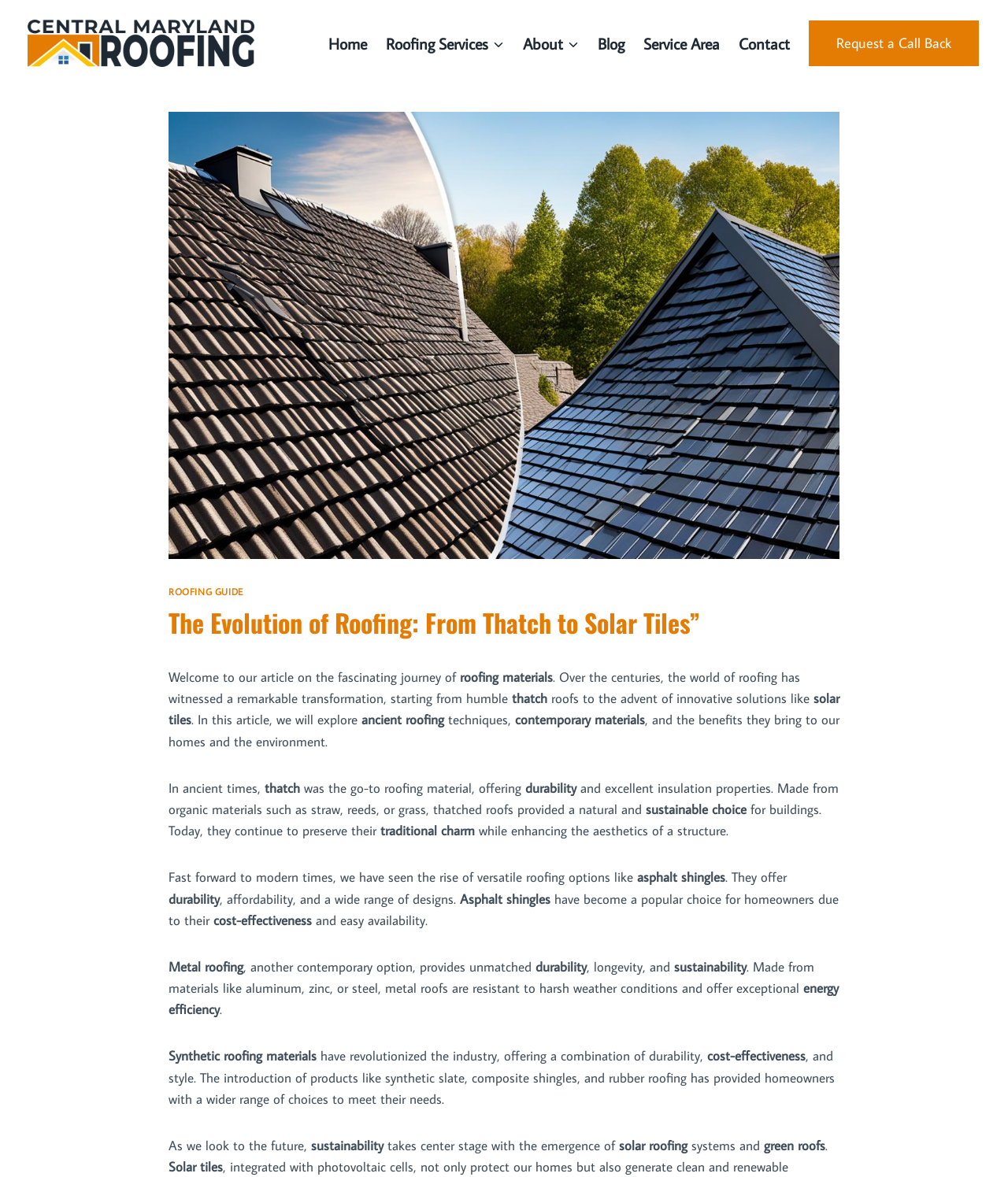Find the bounding box of the UI element described as: "Reproductive glands location". The bounding box coordinates should be given as four float values between 0 and 1, i.e., [left, top, right, bottom].

None